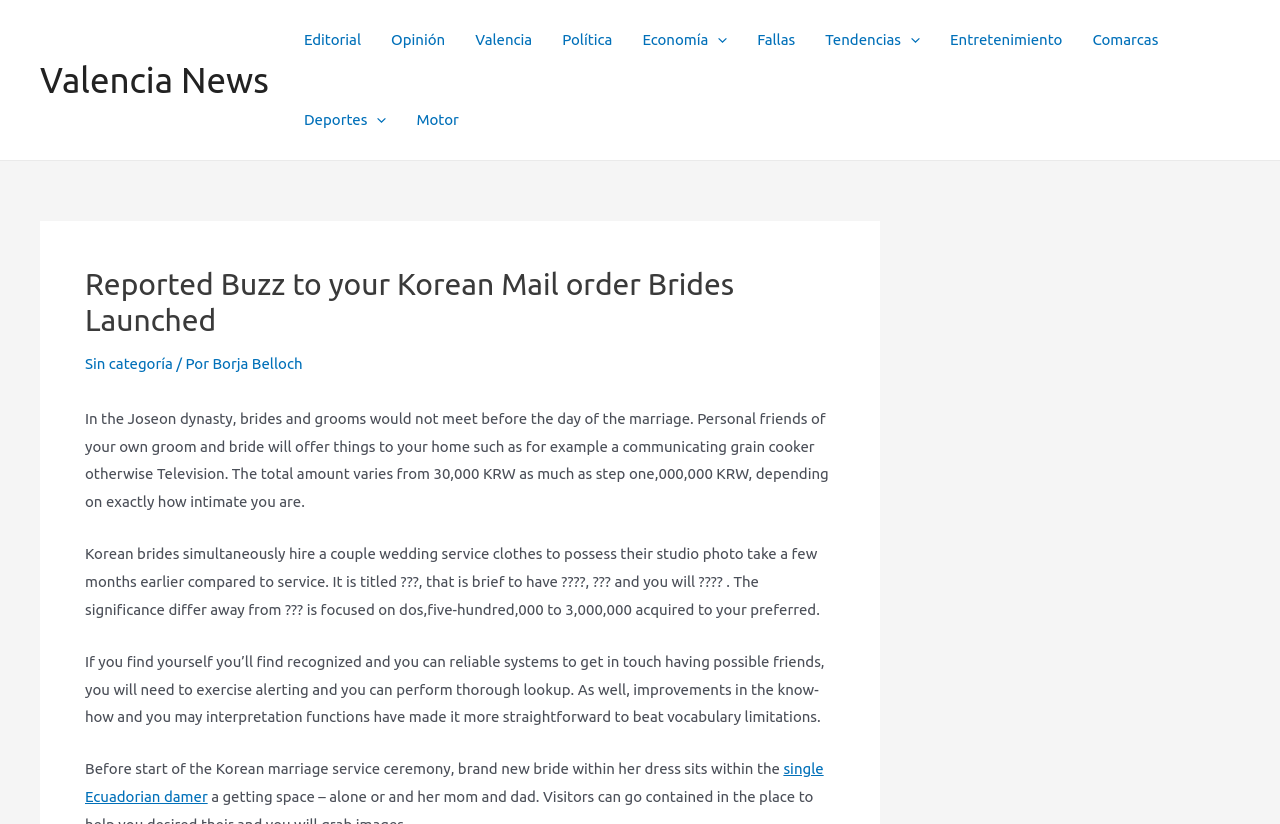What is the topic of the article?
Based on the image, answer the question in a detailed manner.

I determined the answer by reading the header and the static text elements on the webpage, which mention 'Korean Mail order Brides' and provide information about Korean wedding traditions and customs.